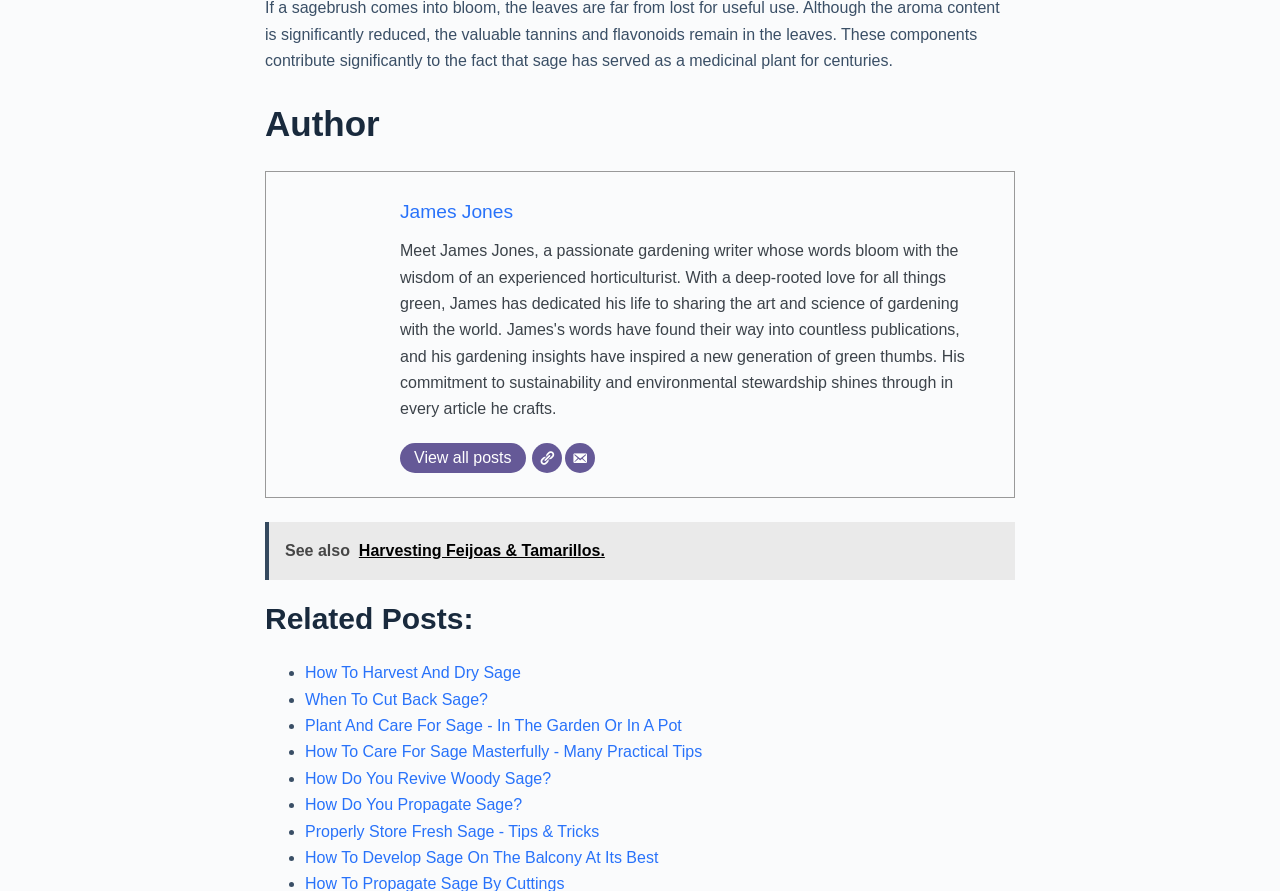How many related posts are listed?
Based on the visual information, provide a detailed and comprehensive answer.

The related posts are listed in a series of links with list markers, and there are 8 links in total, each with a different title.